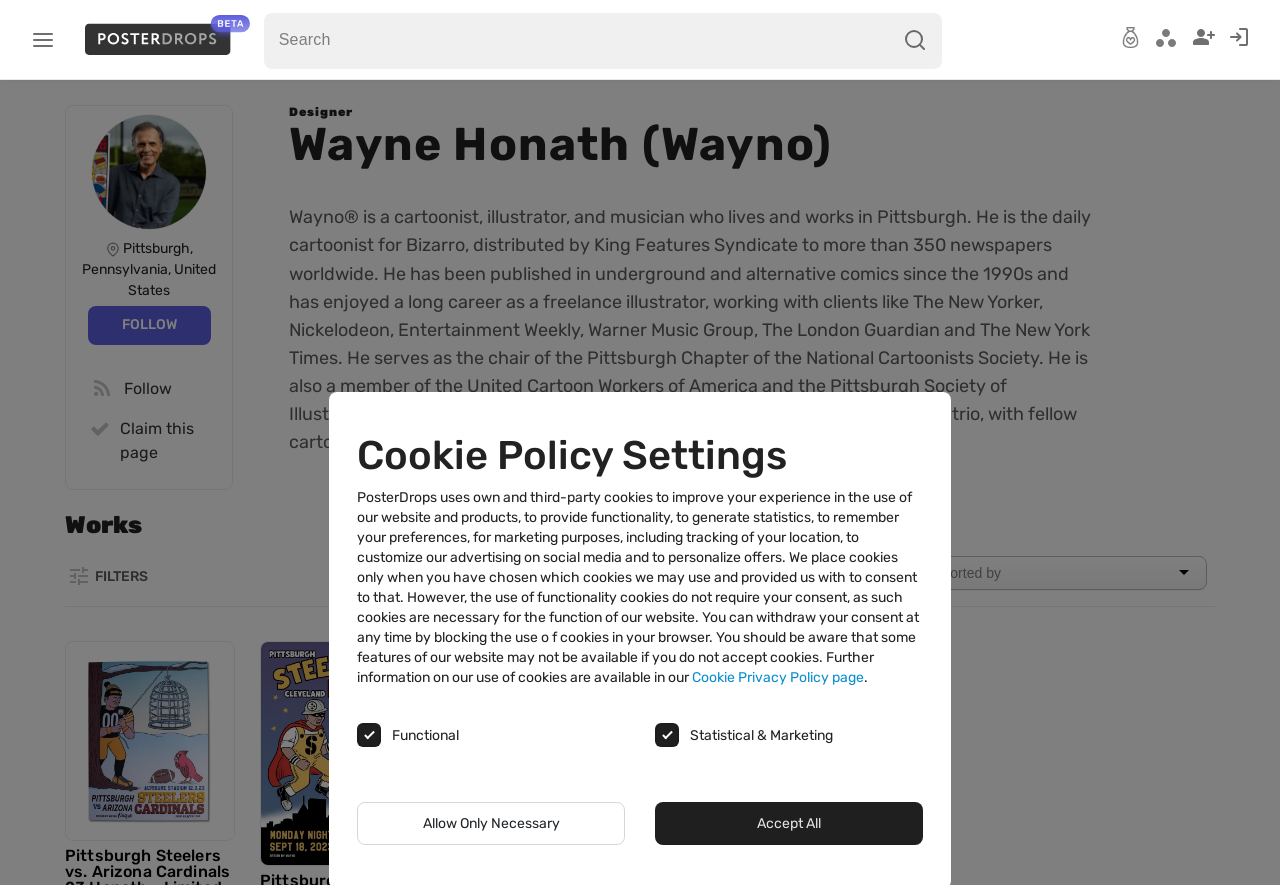Determine the bounding box coordinates for the region that must be clicked to execute the following instruction: "Open the search bar".

None